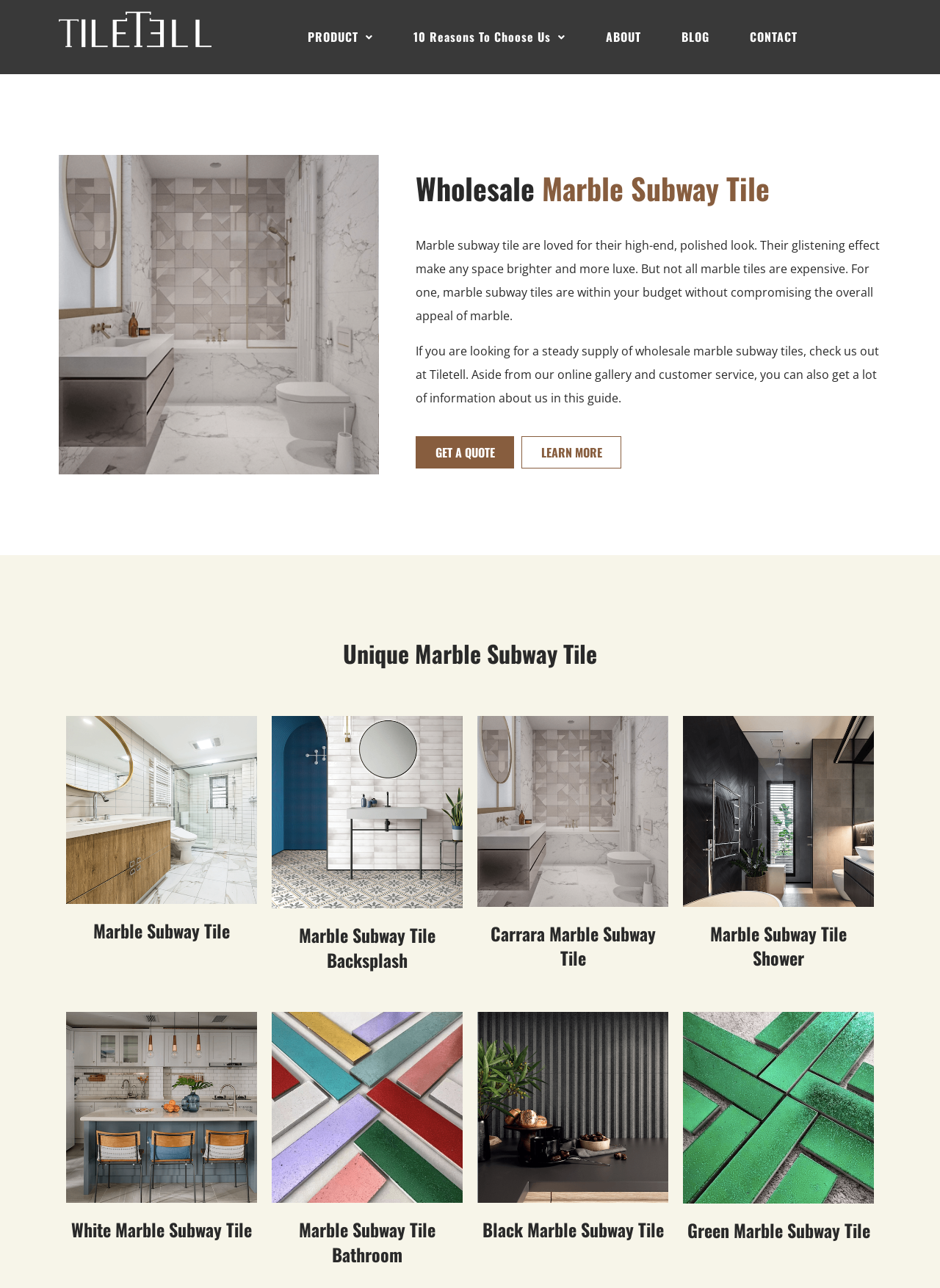Determine the bounding box coordinates of the clickable element to complete this instruction: "Explore the Marble Subway Tile Backsplash". Provide the coordinates in the format of four float numbers between 0 and 1, [left, top, right, bottom].

[0.289, 0.556, 0.492, 0.705]